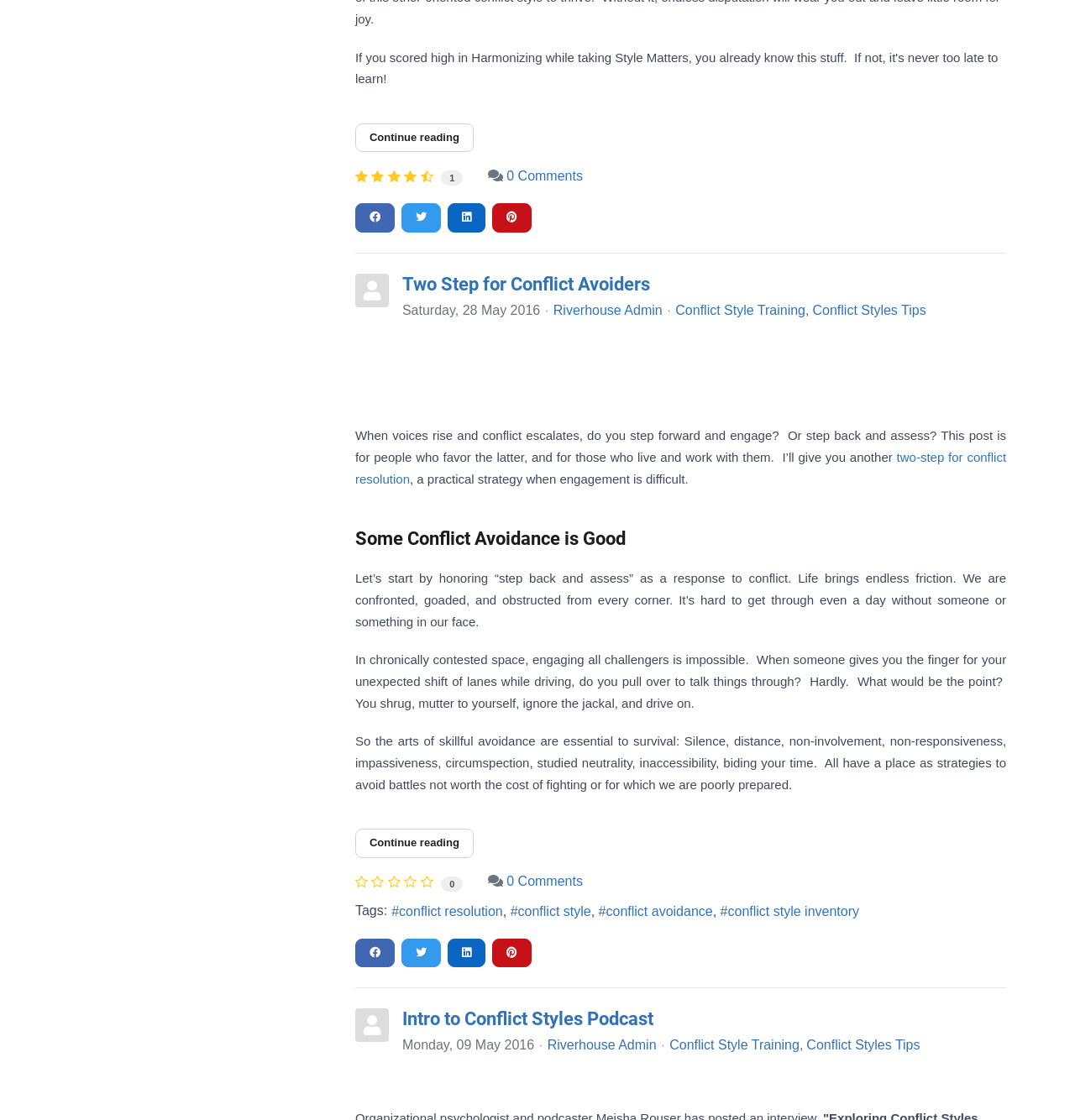Please study the image and answer the question comprehensively:
How many votes does the article have?

I found the link '0 votes' at the bottom of the article, which indicates that the article has 0 votes.